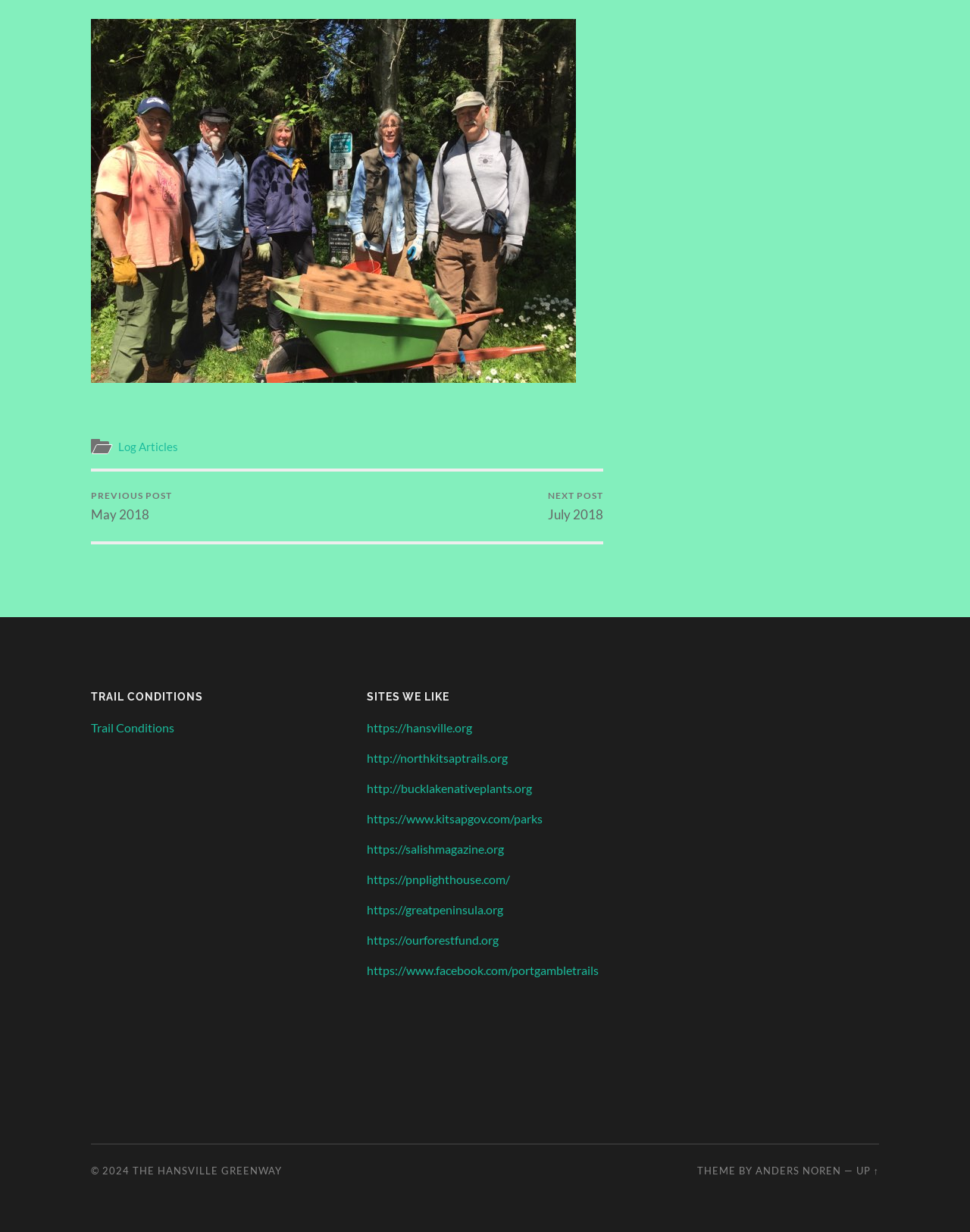Determine the bounding box coordinates of the clickable area required to perform the following instruction: "Go to the top of the page". The coordinates should be represented as four float numbers between 0 and 1: [left, top, right, bottom].

[0.882, 0.945, 0.906, 0.955]